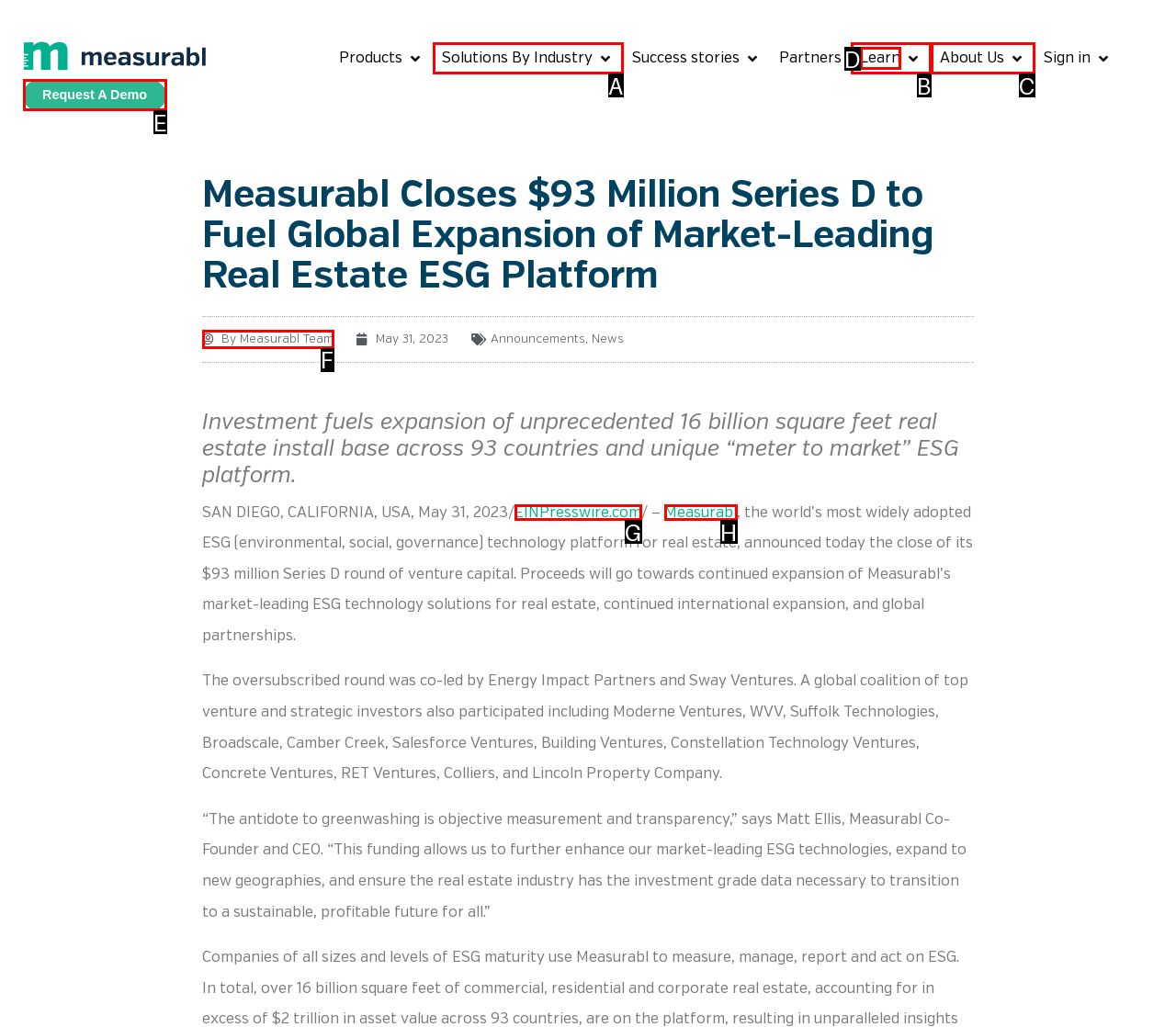Select the letter that corresponds to the description: All Privacy Badger alternatives. Provide your answer using the option's letter.

None